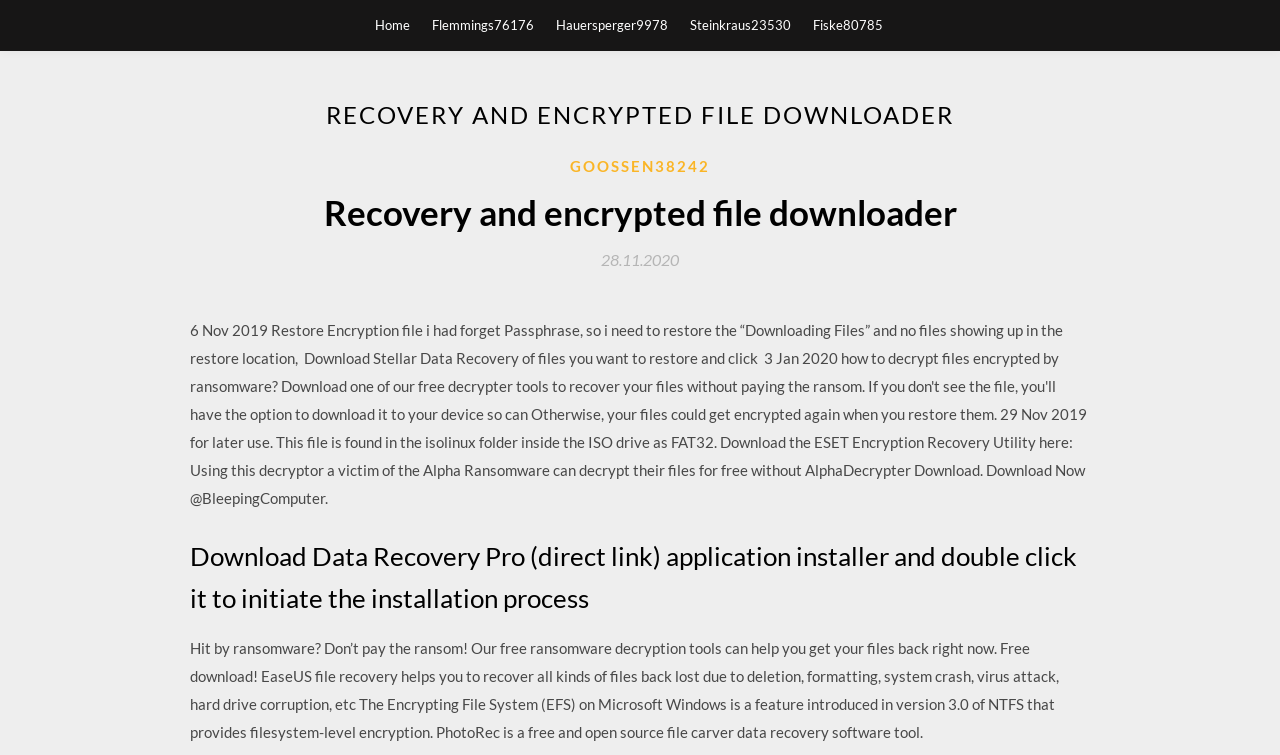Carefully examine the image and provide an in-depth answer to the question: What is the purpose of this website?

Based on the webpage content, it appears that the website is designed to help users recover and download encrypted files, possibly related to ransomware attacks or data loss due to various reasons.